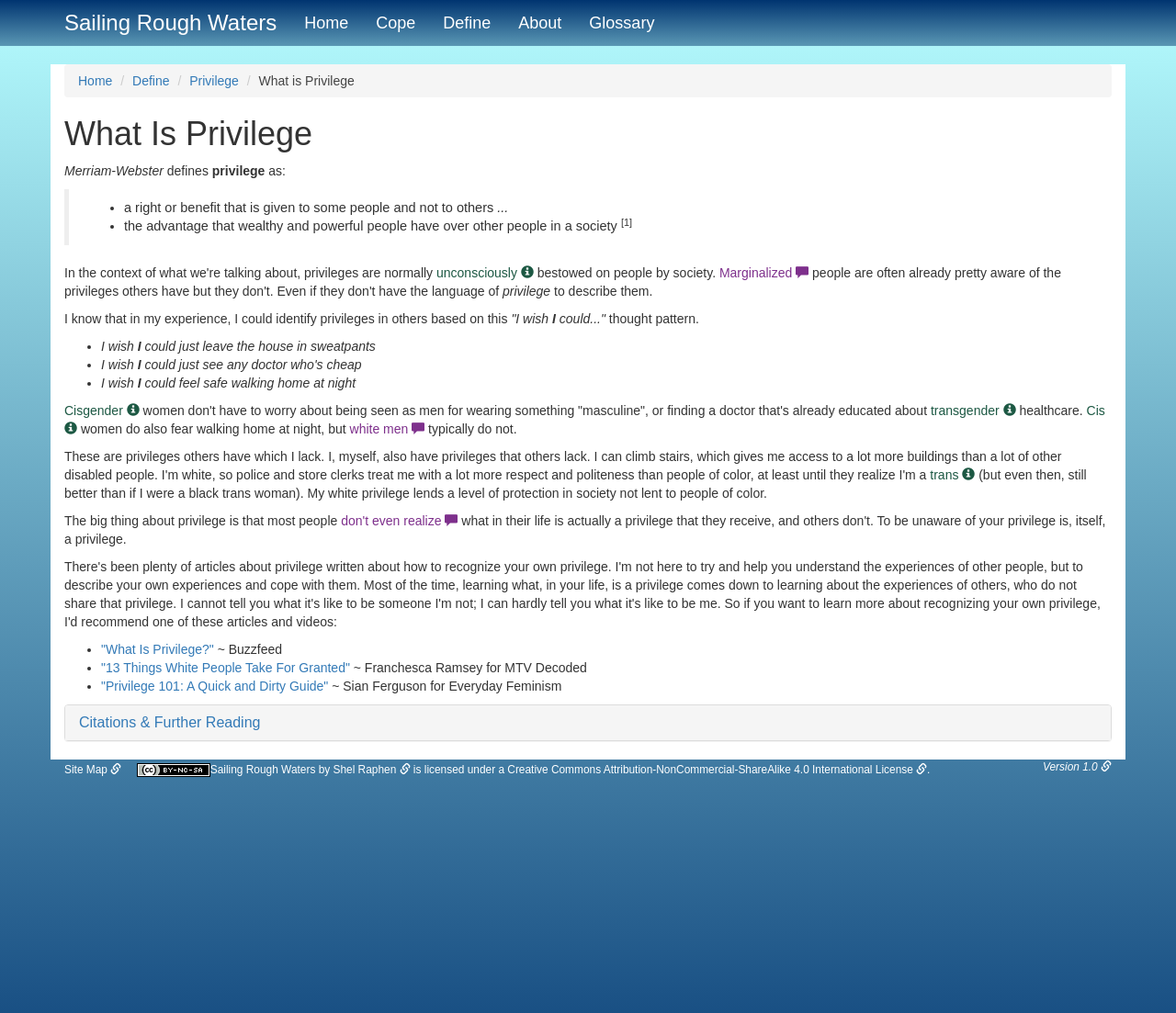Highlight the bounding box coordinates of the region I should click on to meet the following instruction: "Visit Facebook page".

None